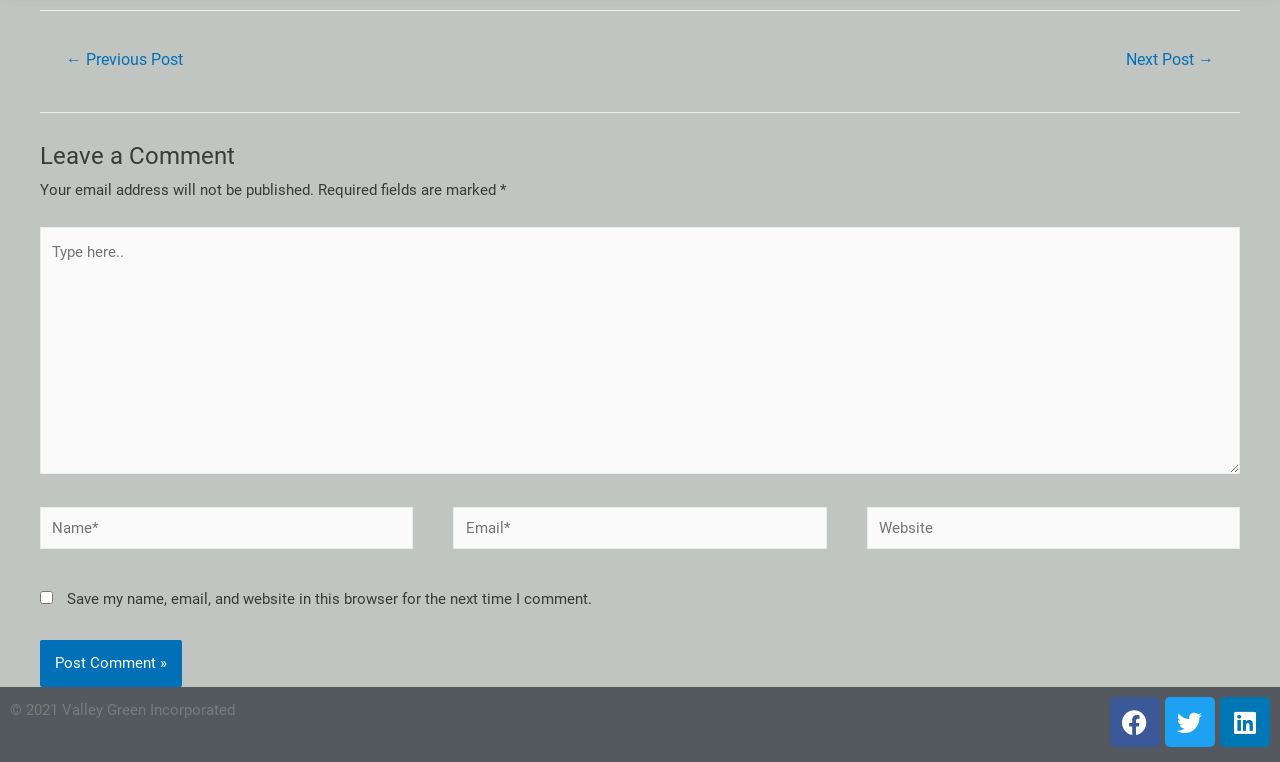Based on the element description, predict the bounding box coordinates (top-left x, top-left y, bottom-right x, bottom-right y) for the UI element in the screenshot: Next Post →

[0.861, 0.056, 0.967, 0.105]